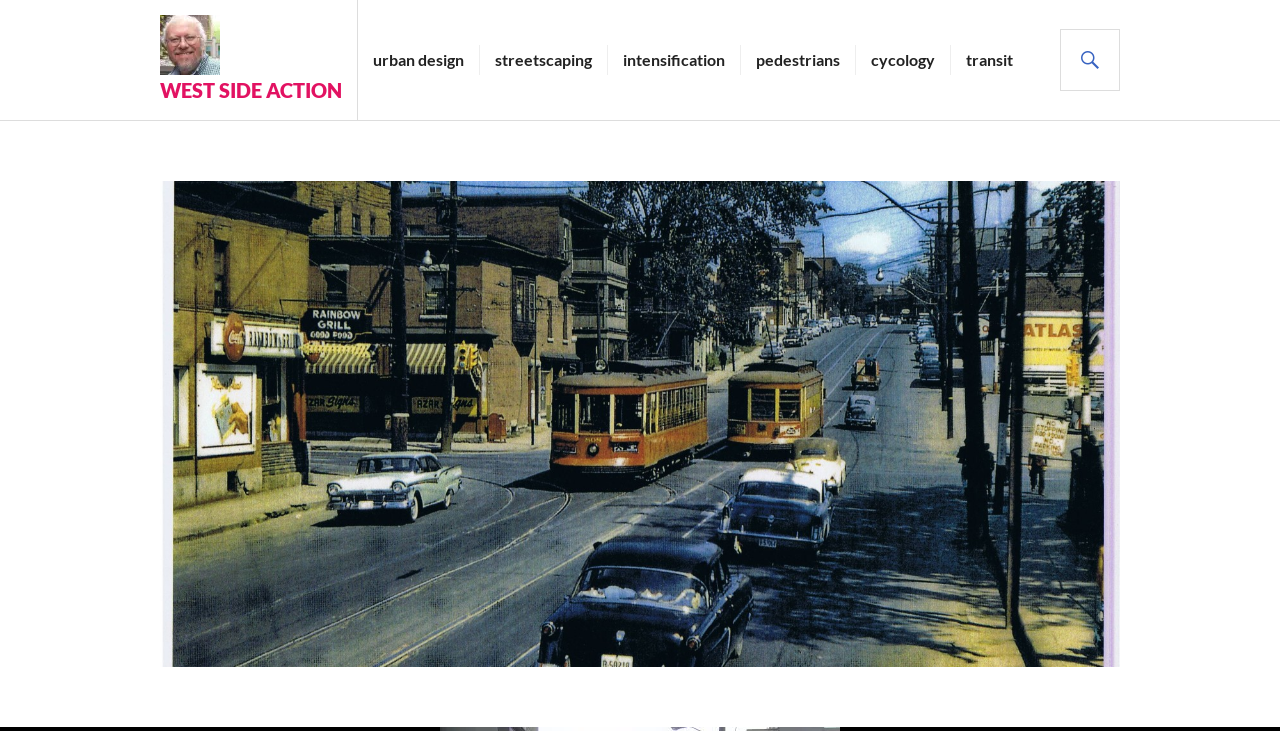Use a single word or phrase to answer the question: What is the main topic of this webpage?

Bronson reconstruction